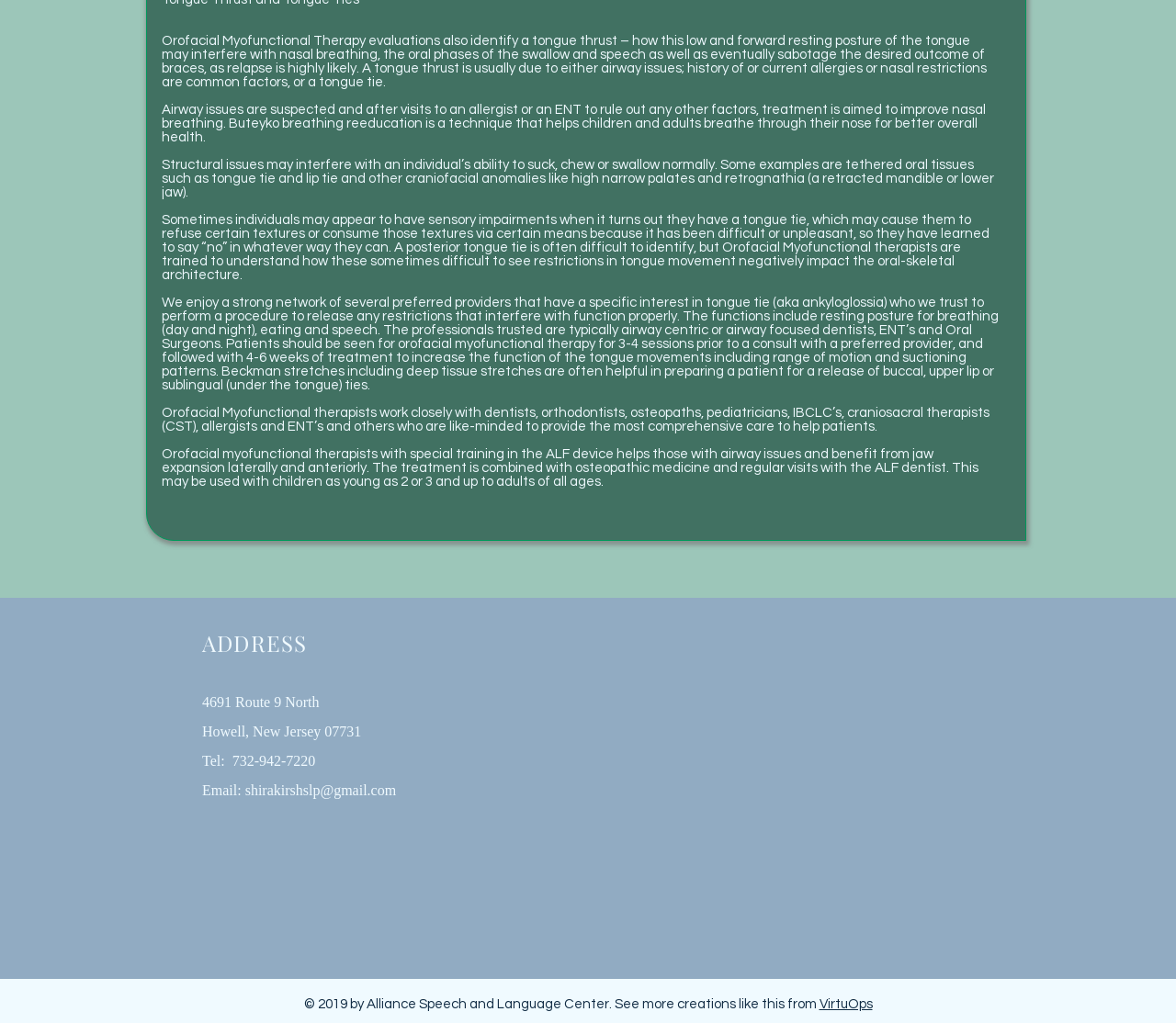Based on the element description, predict the bounding box coordinates (top-left x, top-left y, bottom-right x, bottom-right y) for the UI element in the screenshot: shirakirshslp@gmail.com

[0.208, 0.765, 0.337, 0.78]